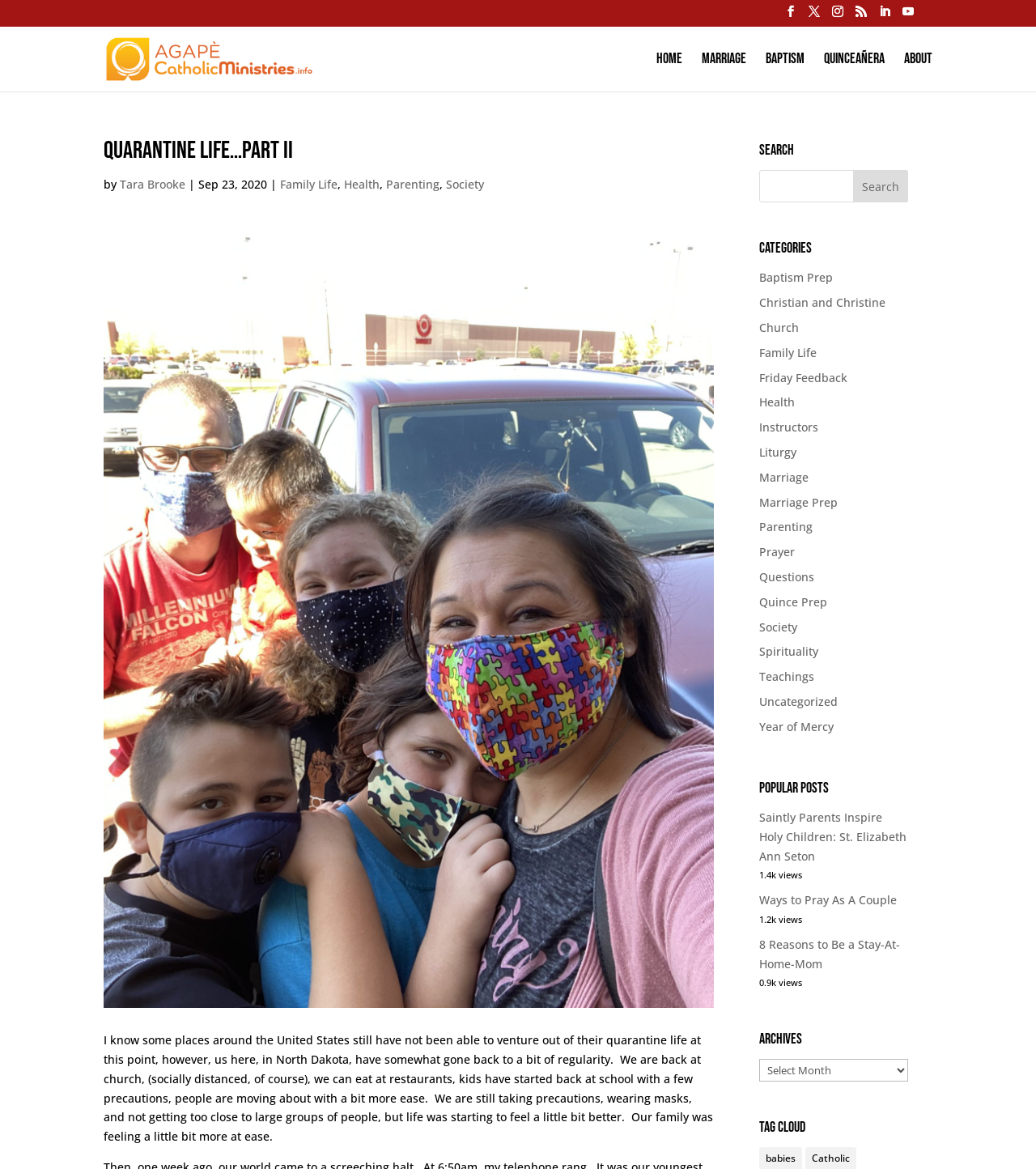Please mark the clickable region by giving the bounding box coordinates needed to complete this instruction: "Search for a topic".

[0.733, 0.145, 0.877, 0.173]